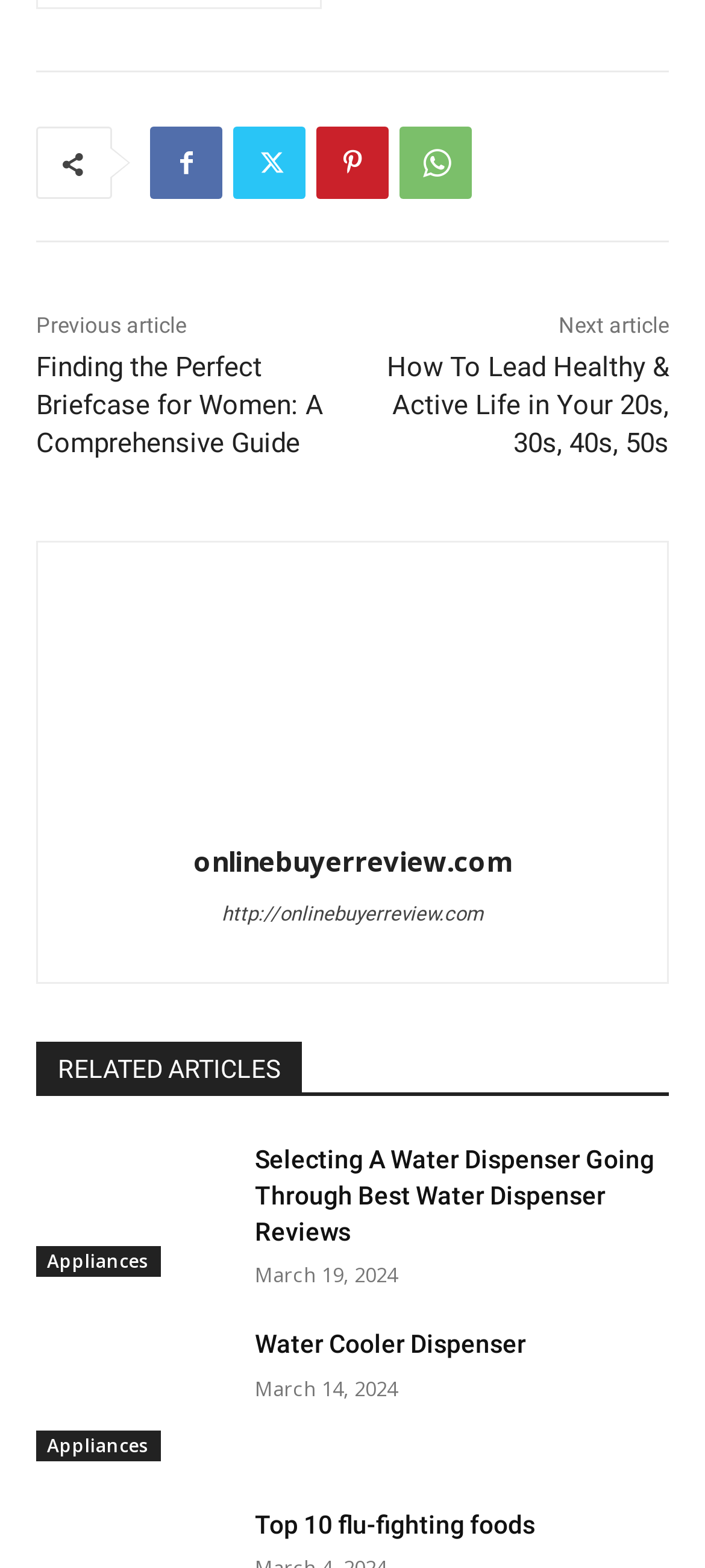Provide the bounding box coordinates of the section that needs to be clicked to accomplish the following instruction: "Click on the previous article link."

[0.051, 0.2, 0.264, 0.216]